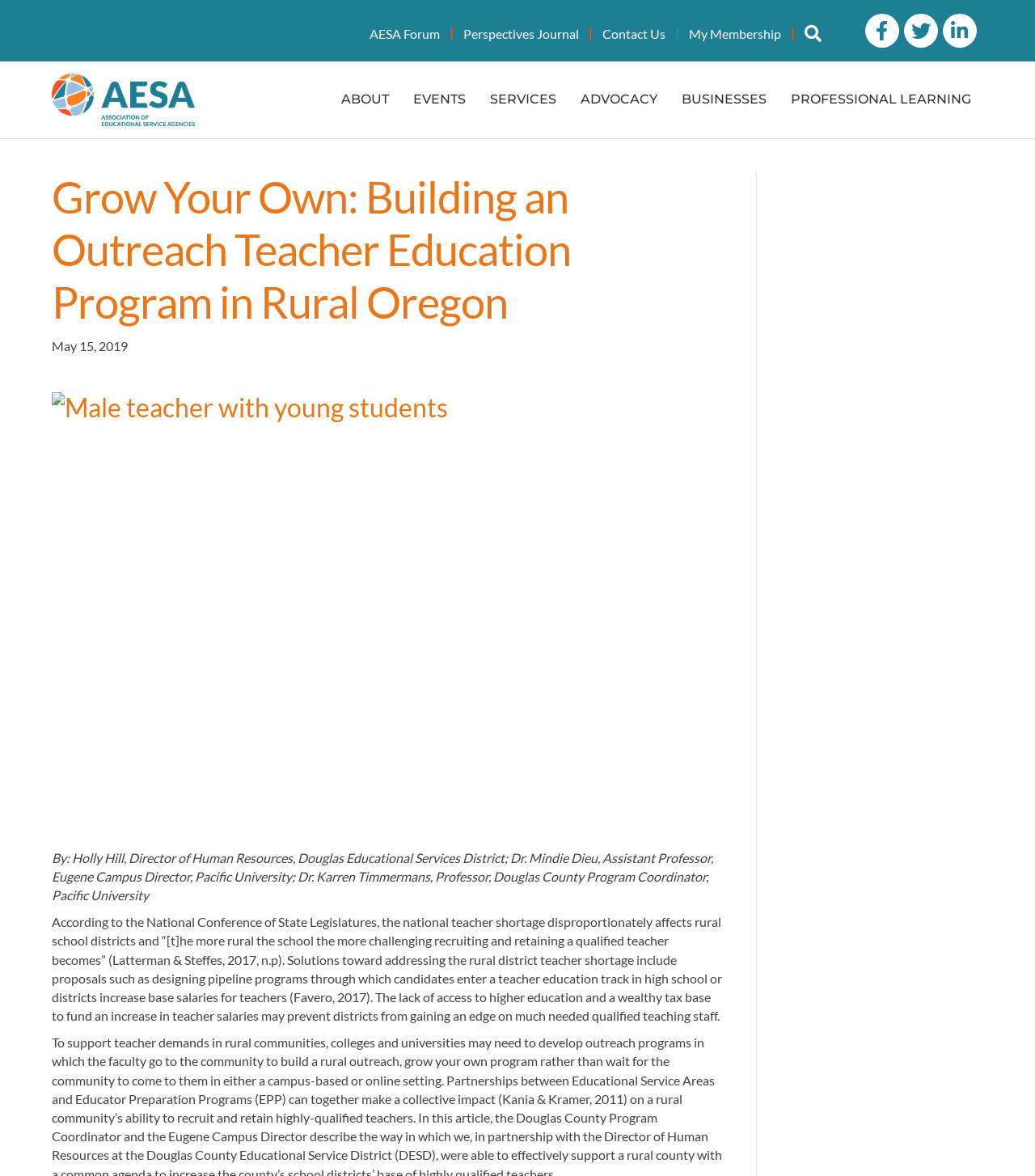Specify the bounding box coordinates (top-left x, top-left y, bottom-right x, bottom-right y) of the UI element in the screenshot that matches this description: Advocacy

[0.549, 0.067, 0.647, 0.103]